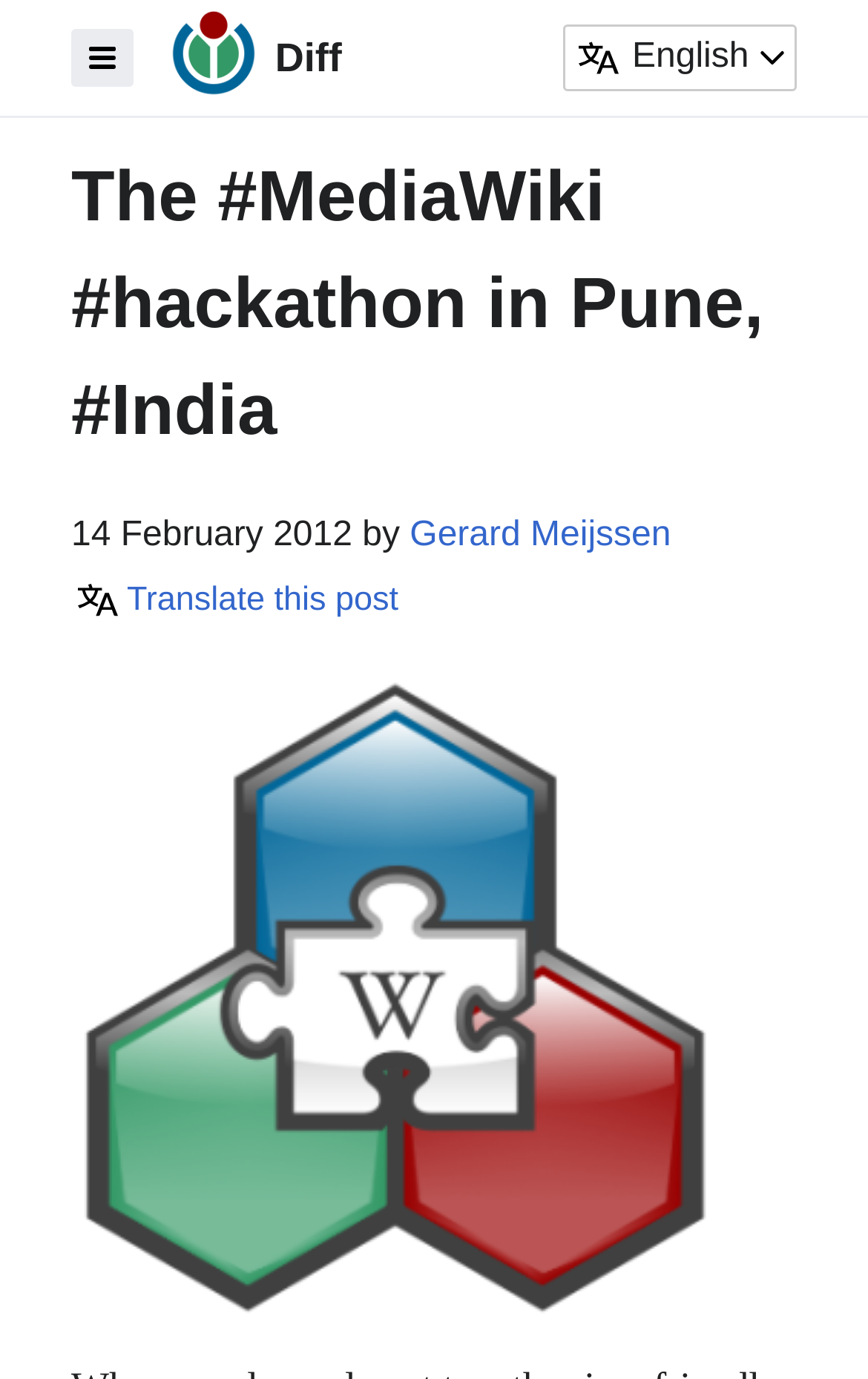Where is the event taking place?
Please provide a comprehensive answer to the question based on the webpage screenshot.

The heading 'The #MediaWiki #hackathon in Pune, #India' explicitly mentions the location of the event as Pune, India.